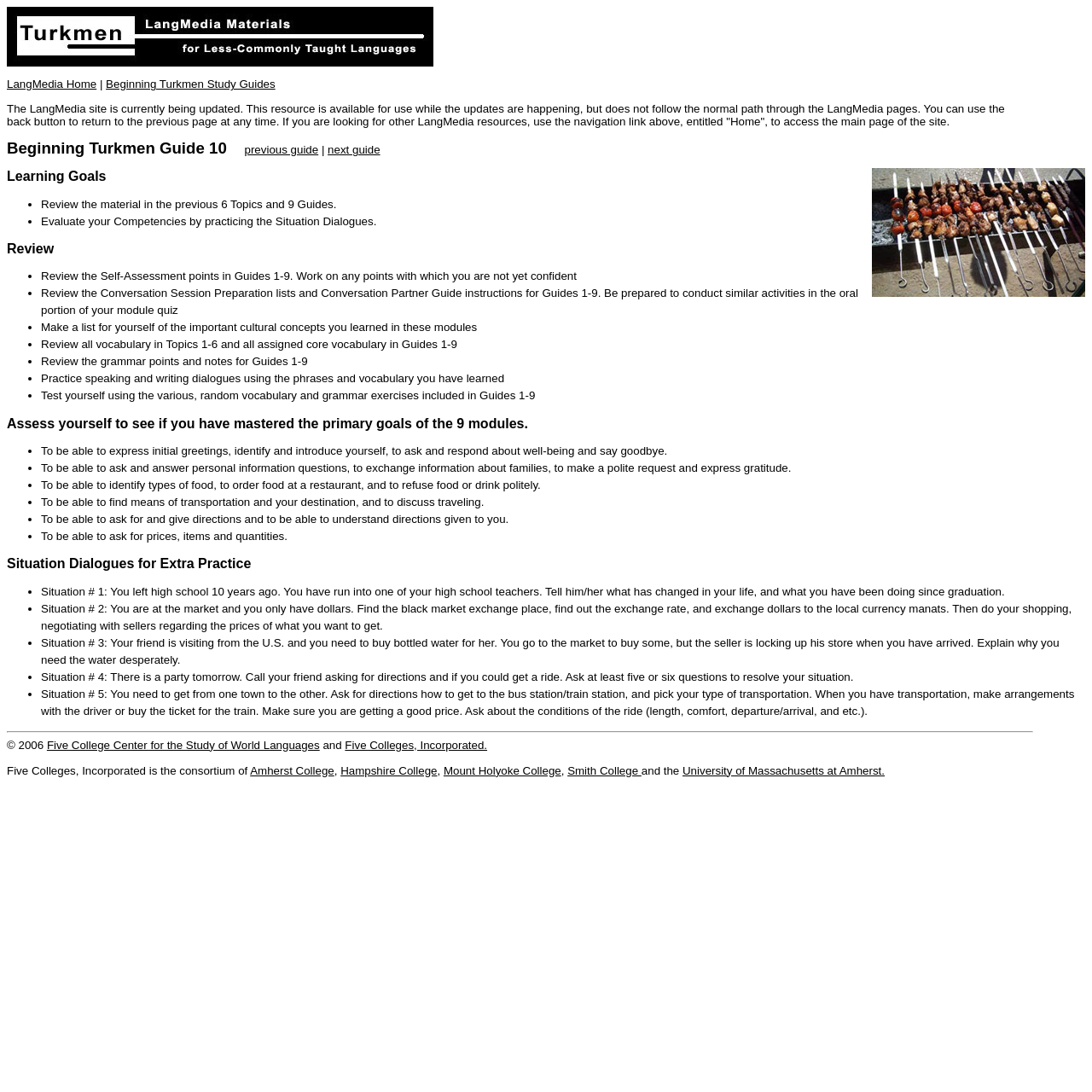Determine the main heading of the webpage and generate its text.

Beginning Turkmen Guide 10    previous guide | next guide